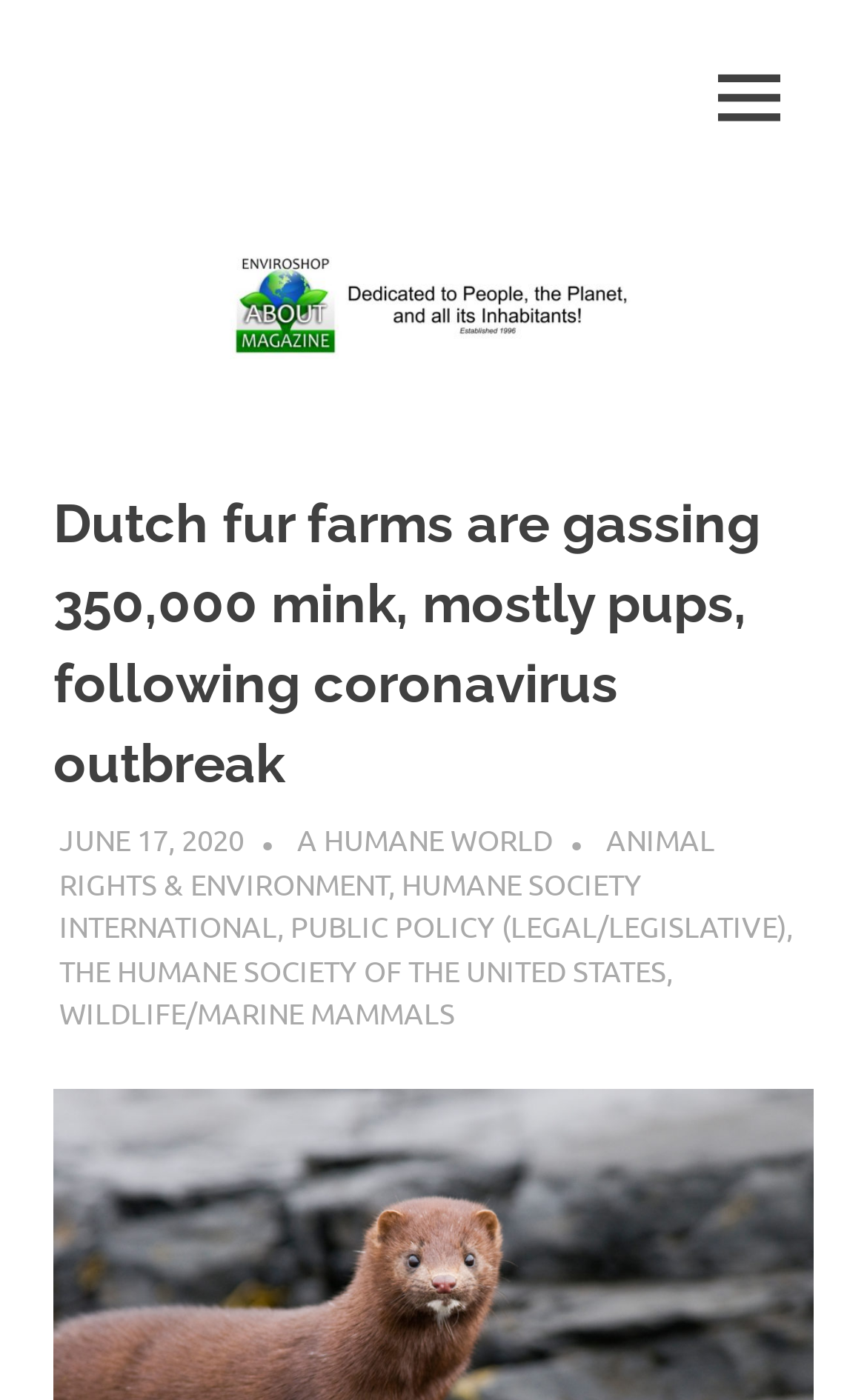Extract the bounding box coordinates for the HTML element that matches this description: "Public Policy (Legal/Legislative)". The coordinates should be four float numbers between 0 and 1, i.e., [left, top, right, bottom].

[0.335, 0.648, 0.907, 0.675]